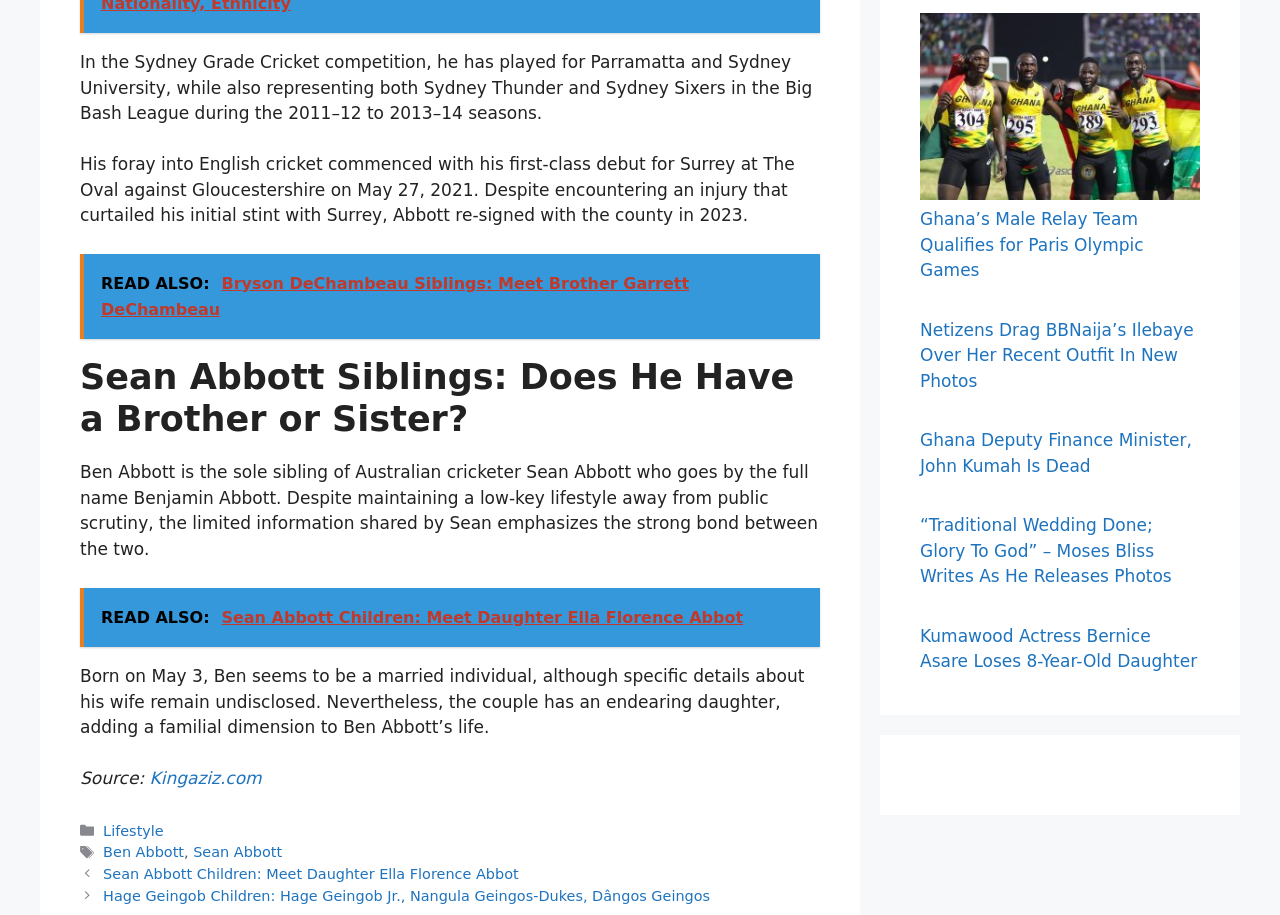Based on the element description "Lifestyle", predict the bounding box coordinates of the UI element.

[0.081, 0.899, 0.128, 0.917]